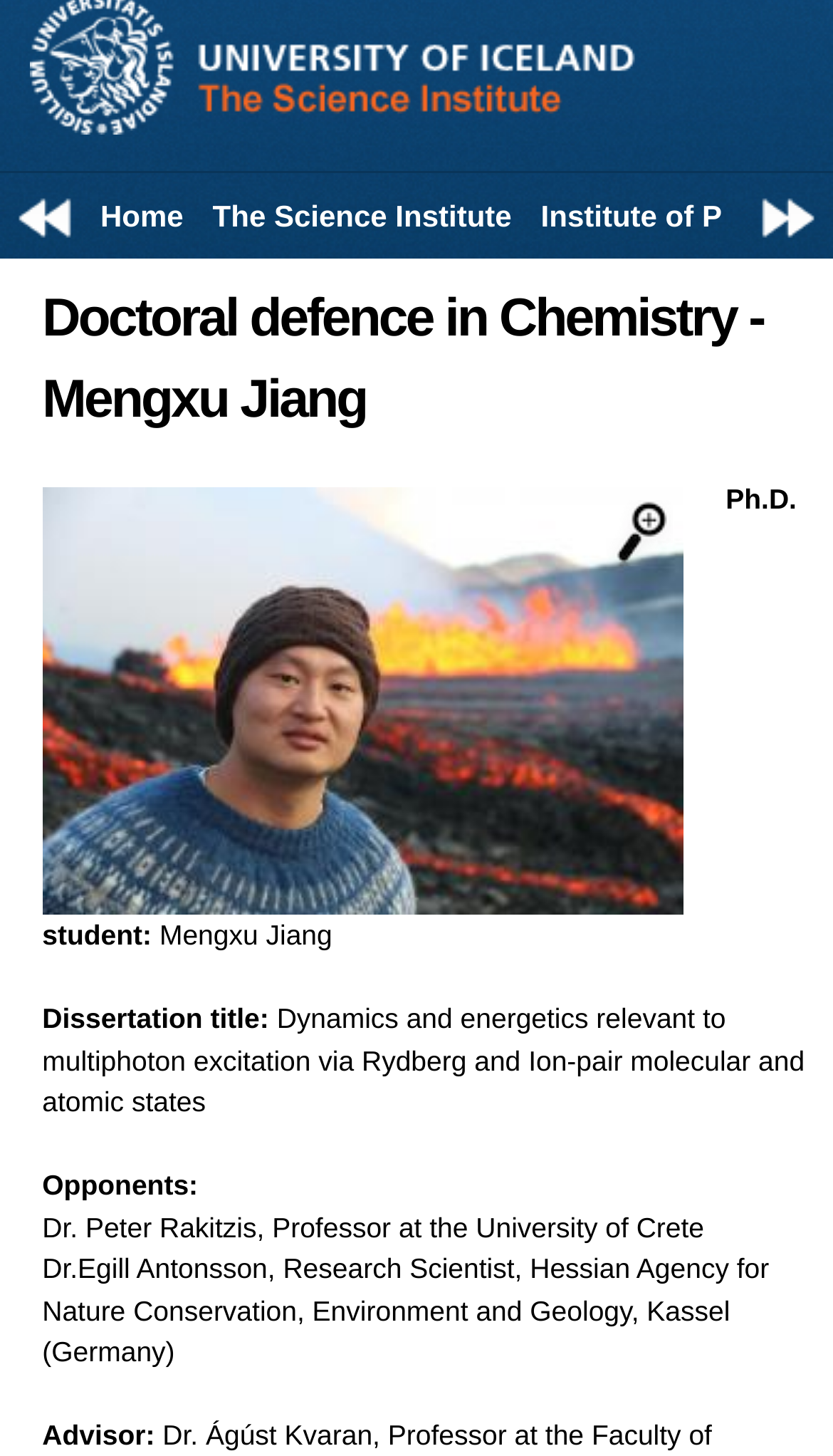Please study the image and answer the question comprehensively:
How many opponents are listed?

I found the answer by counting the number of opponents listed, which are Dr. Peter Rakitzis and Dr. Egill Antonsson.